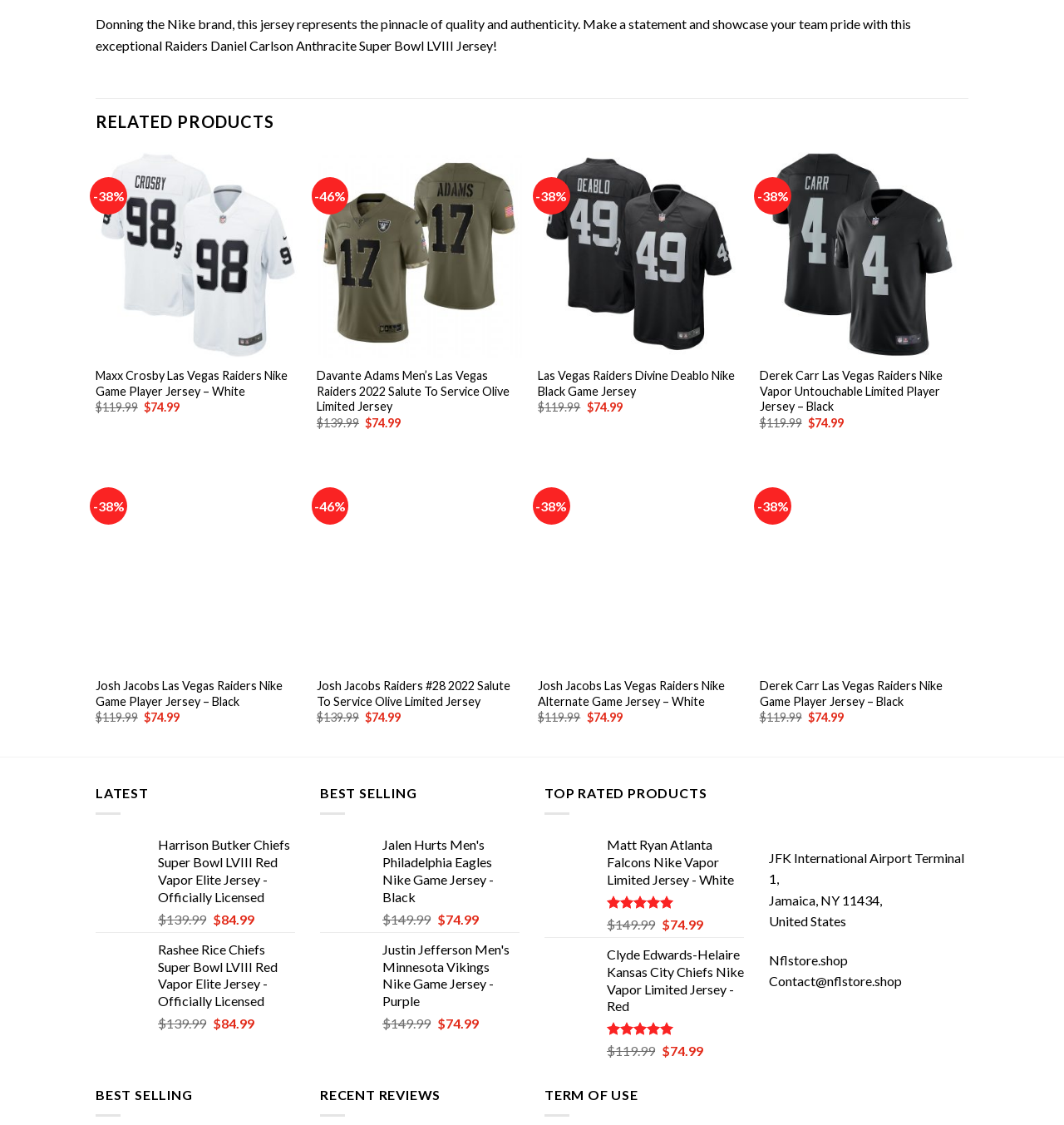Please provide a comprehensive response to the question below by analyzing the image: 
How many sections are there on this webpage?

I counted the number of sections on this webpage, which are 'RELATED PRODUCTS', 'LATEST', 'BEST SELLING', and 'TOP RATED PRODUCTS'.